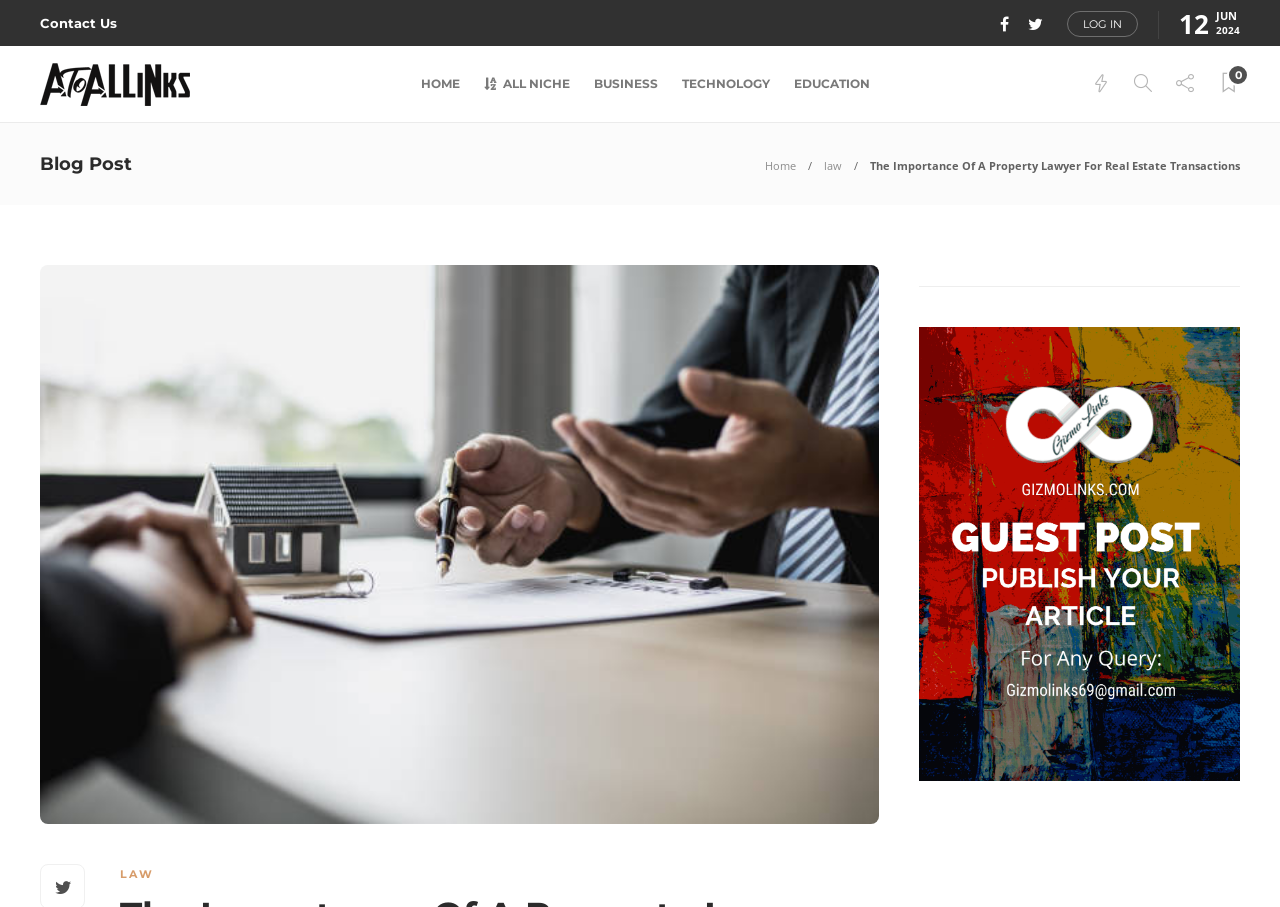Determine the main heading of the webpage and generate its text.

The Importance Of A Property Lawyer For Real Estate Transactions 